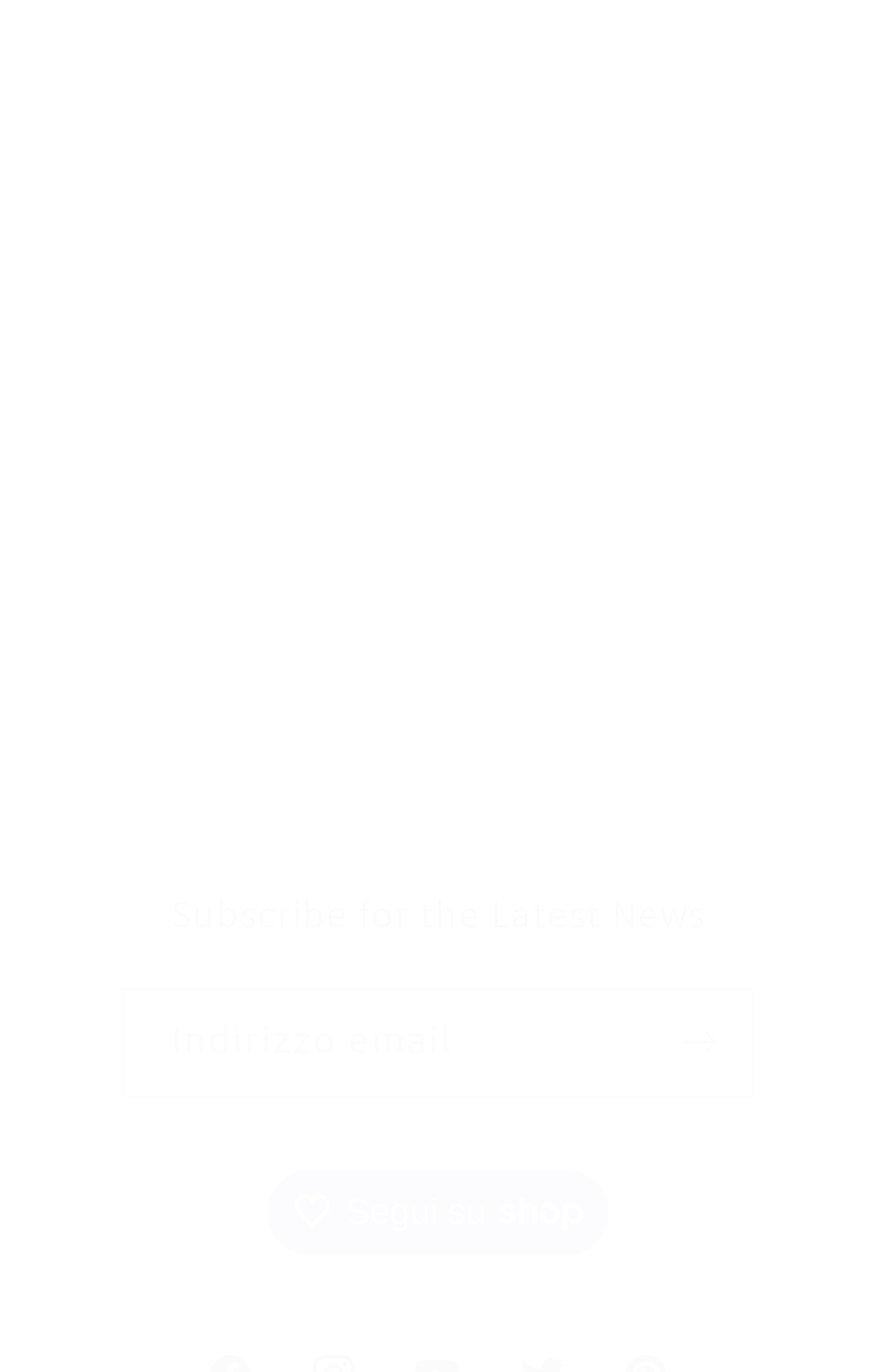What is the heading above the email textbox?
Please provide a full and detailed response to the question.

The heading 'Subscribe for the Latest News' is located above the email textbox and suggests that the textbox is used to subscribe to a newsletter or mailing list to receive the latest news.